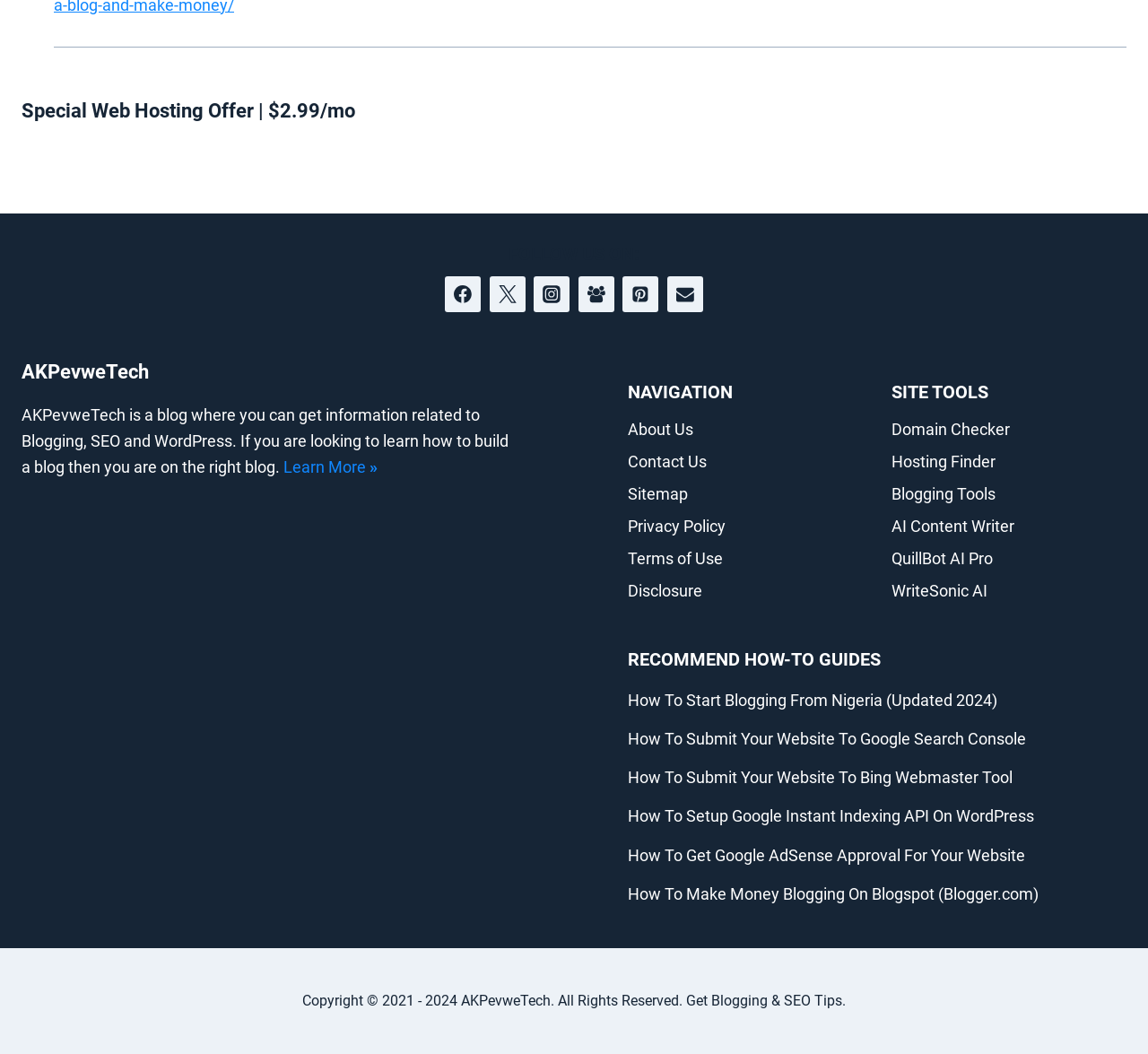Can you give a comprehensive explanation to the question given the content of the image?
How many how-to guides are recommended?

There are five recommended how-to guides located at the bottom of the webpage, which are 'How To Start Blogging From Nigeria', 'How To Submit Your Website To Google Search Console', 'How To Submit Your Website To Bing Webmaster Tool', 'How To Setup Google Instant Indexing API On WordPress', and 'How To Get Google AdSense Approval For Your Website'.